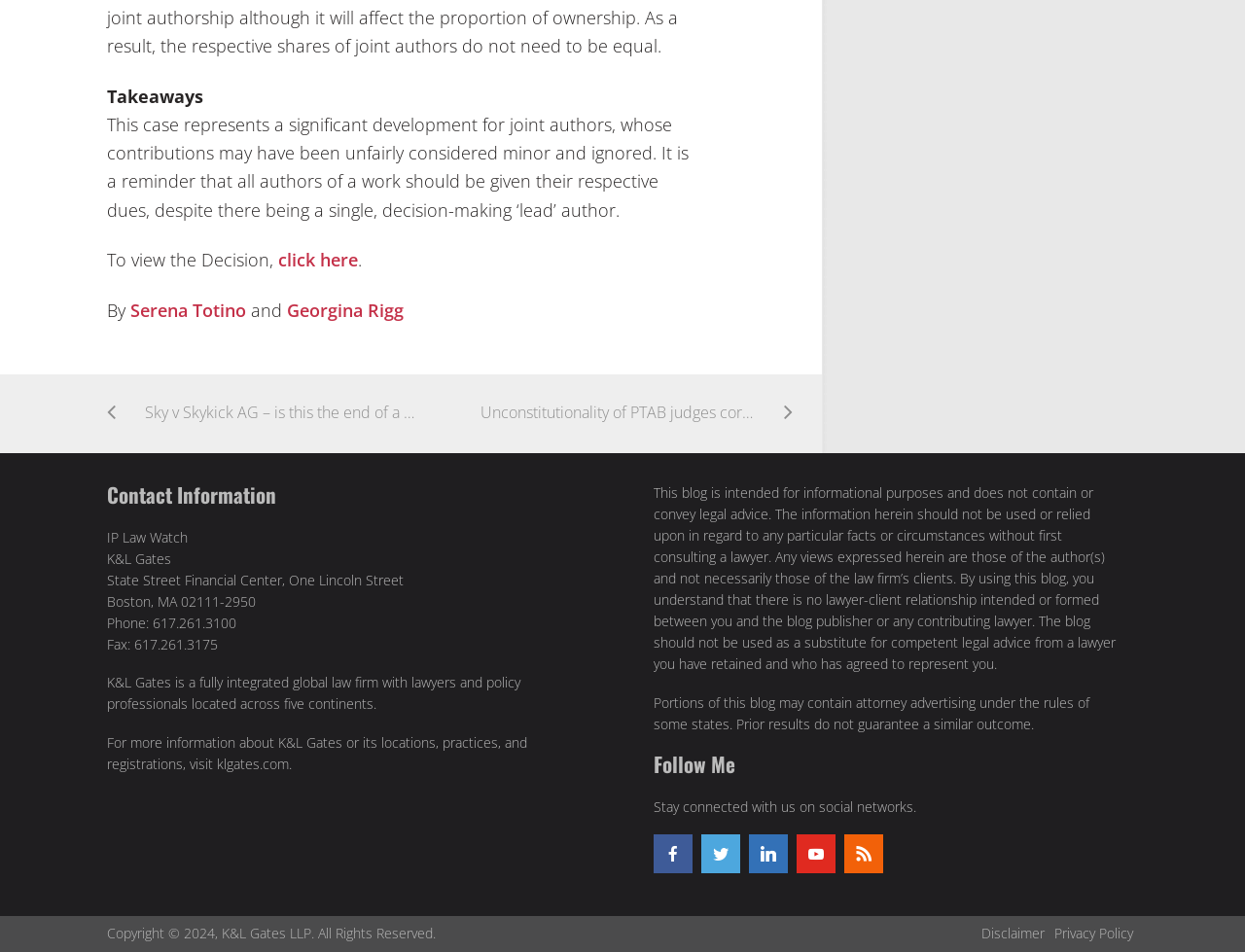Locate the coordinates of the bounding box for the clickable region that fulfills this instruction: "Visit the K&L Gates website".

[0.174, 0.793, 0.232, 0.812]